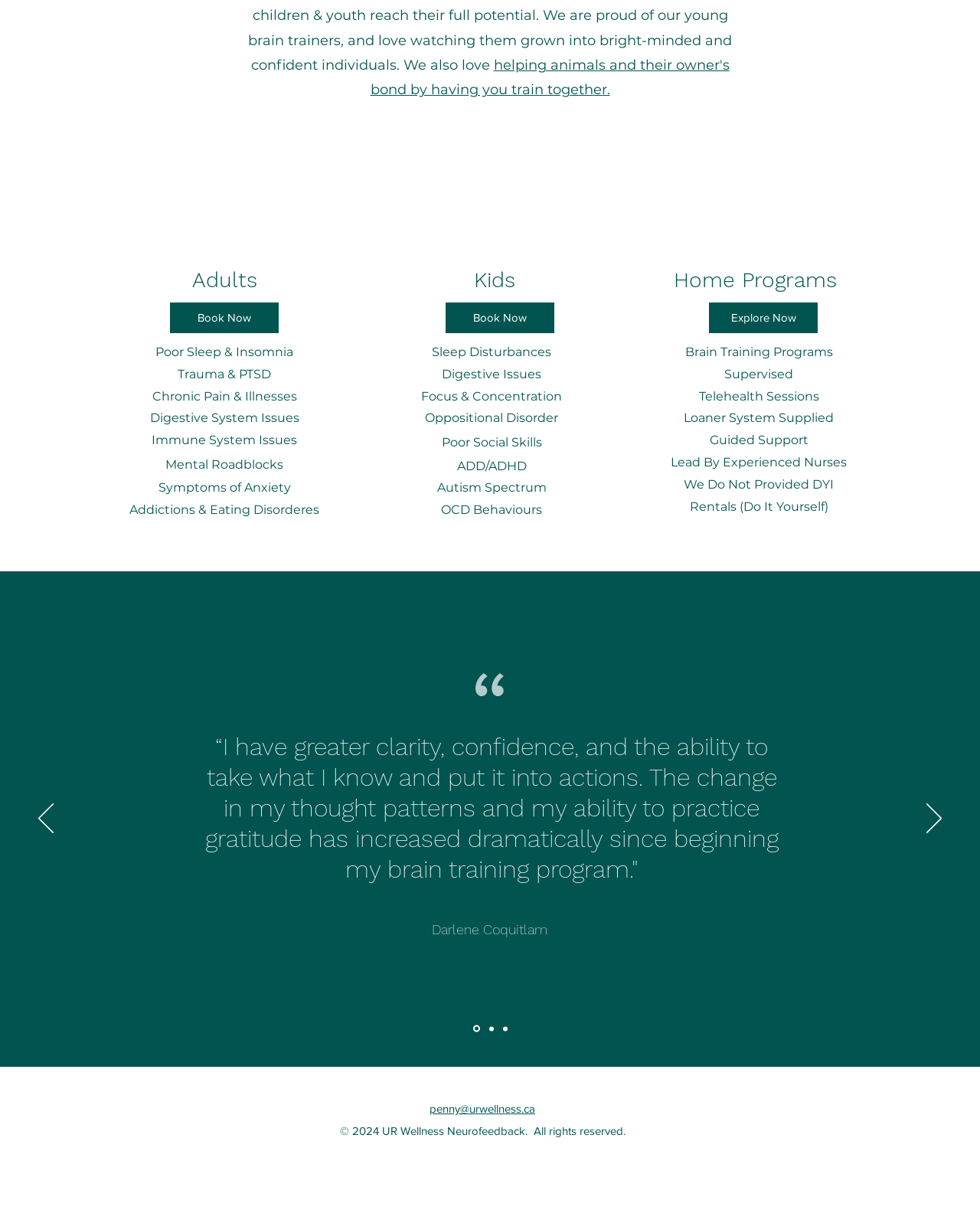Find the bounding box coordinates of the area to click in order to follow the instruction: "Contact UR Wellness Neurofeedback via email".

[0.438, 0.911, 0.546, 0.922]